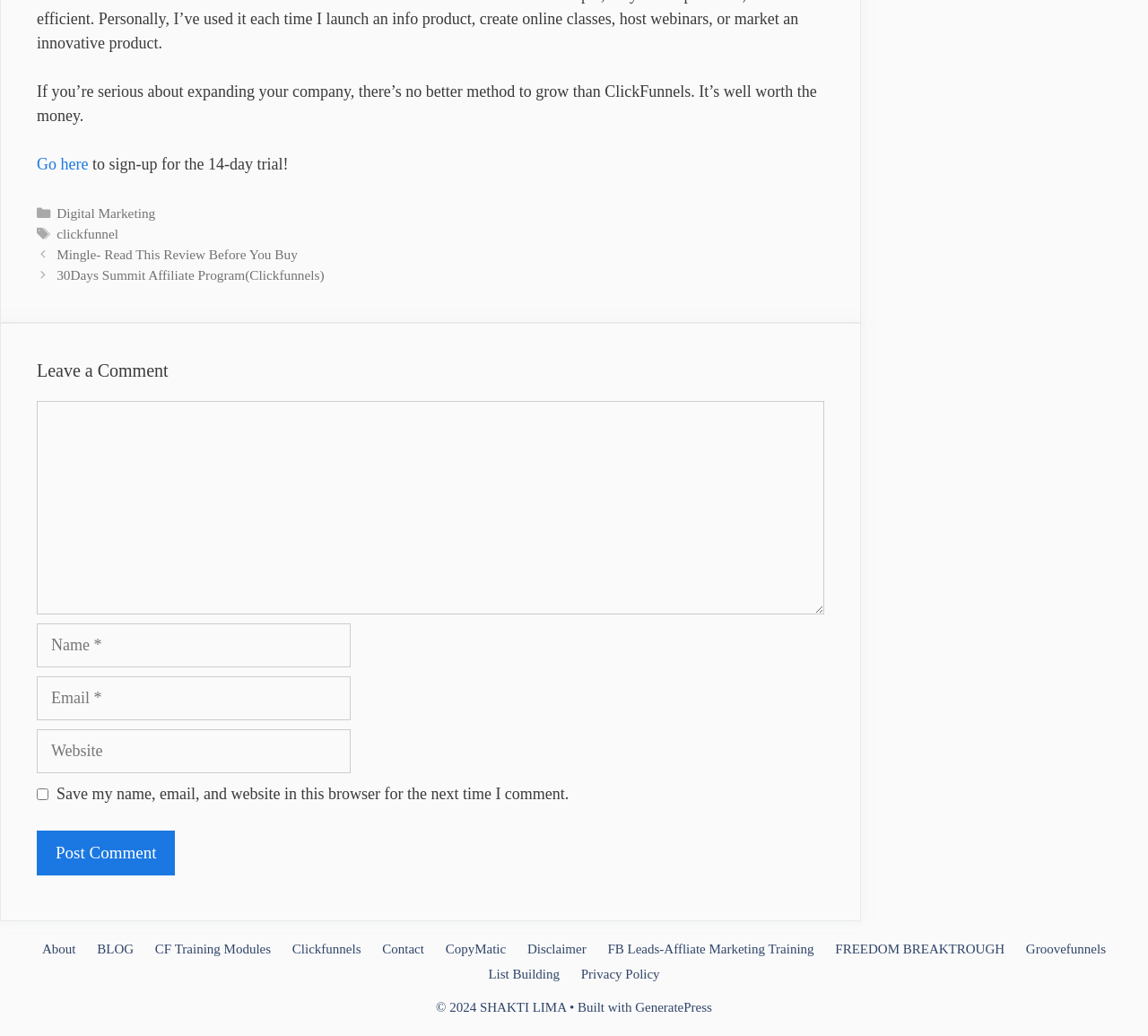Give a one-word or short phrase answer to the question: 
What is the theme or template used to build this webpage?

GeneratePress